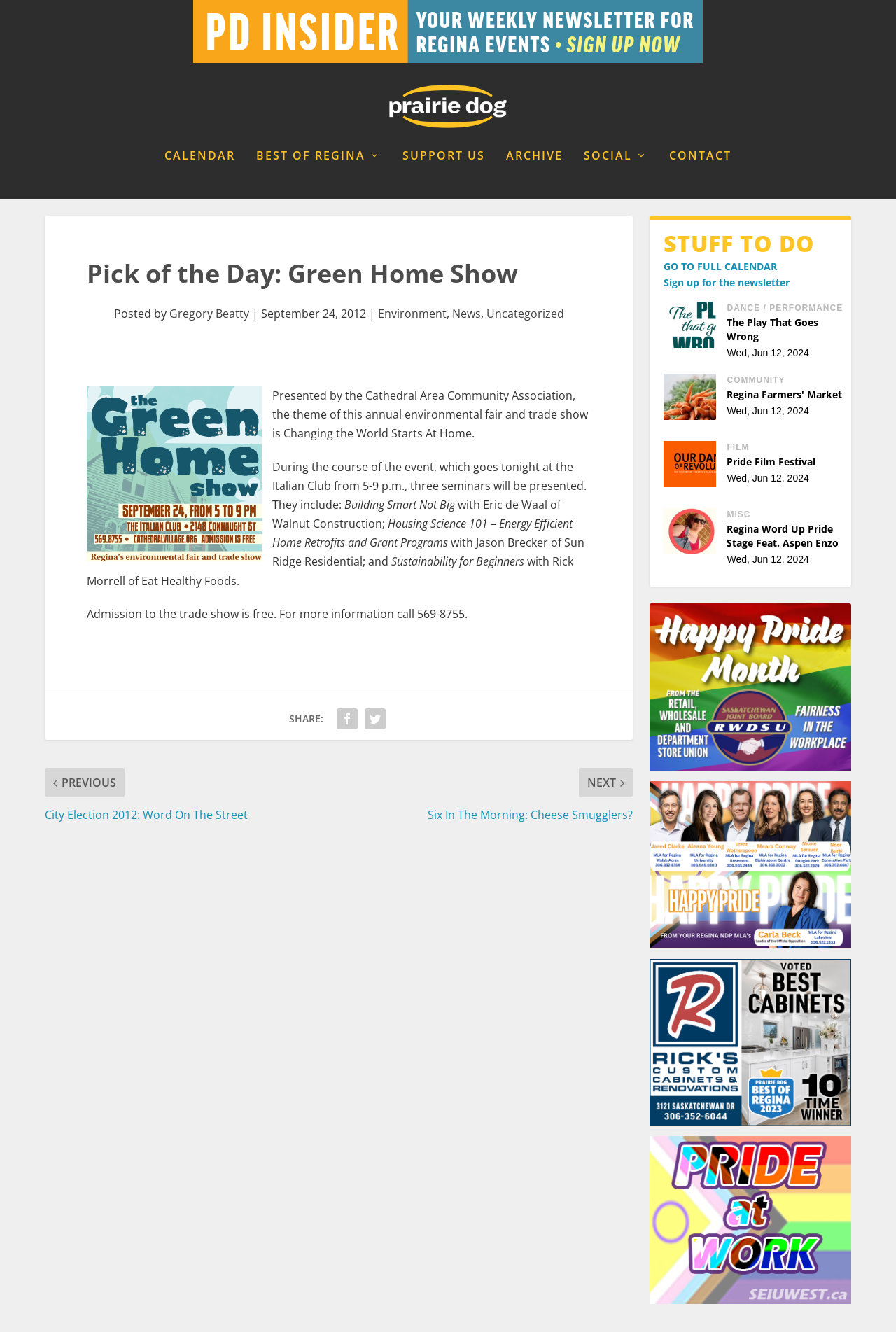Determine the primary headline of the webpage.

Pick of the Day: Green Home Show